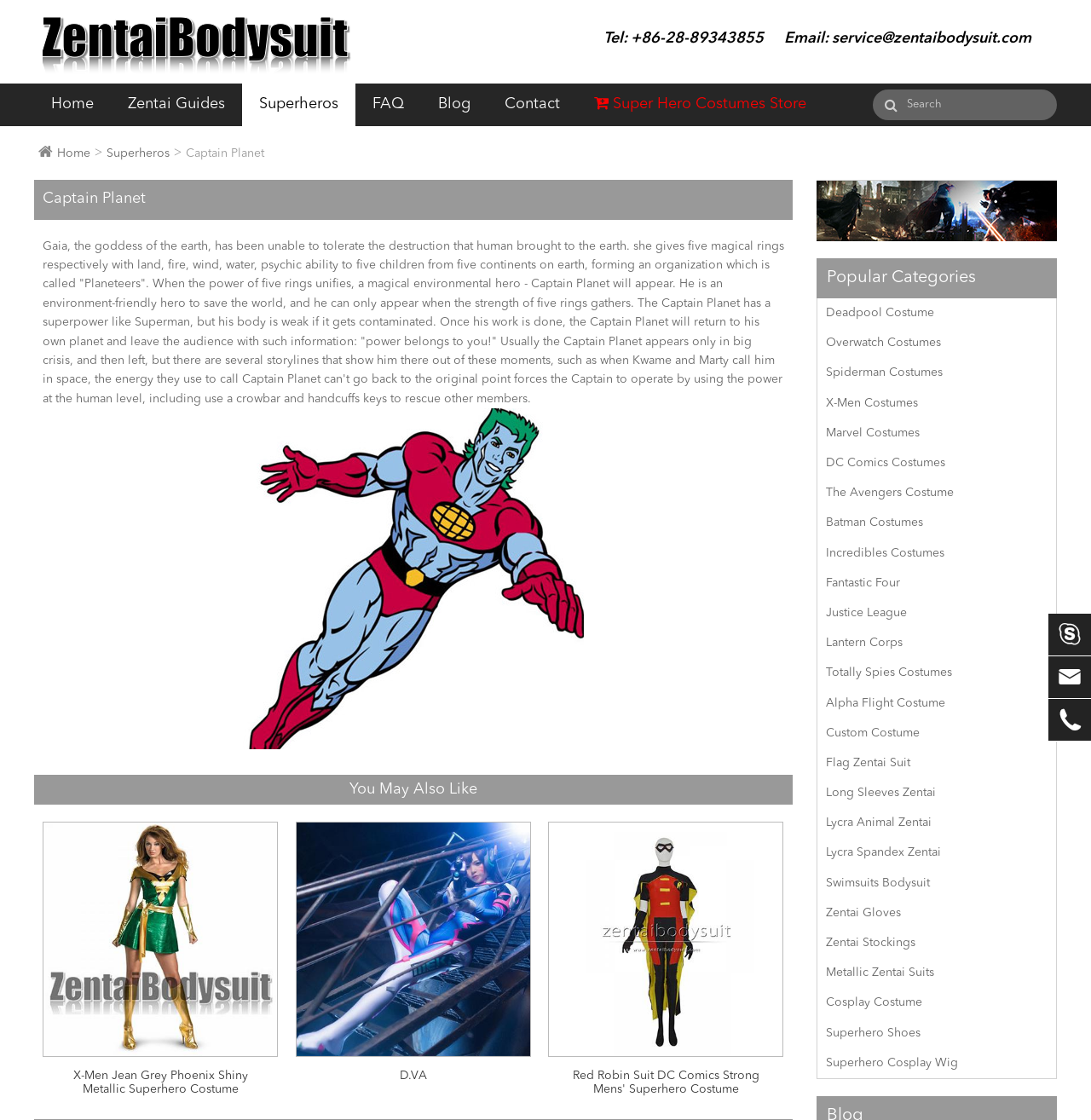What is the name of the environmental hero?
Look at the image and respond with a one-word or short phrase answer.

Captain Planet